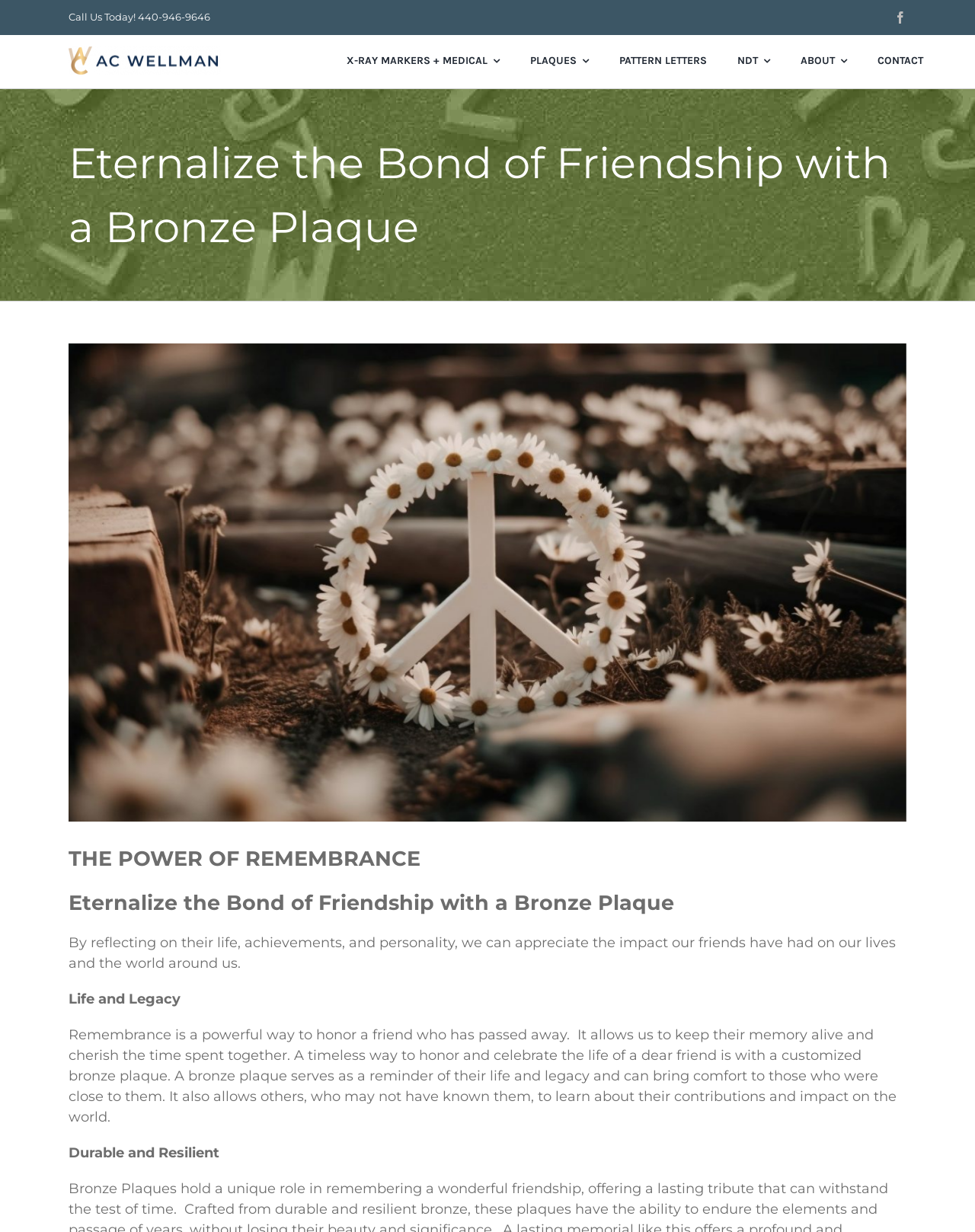Can you identify and provide the main heading of the webpage?

Eternalize the Bond of Friendship with a Bronze Plaque